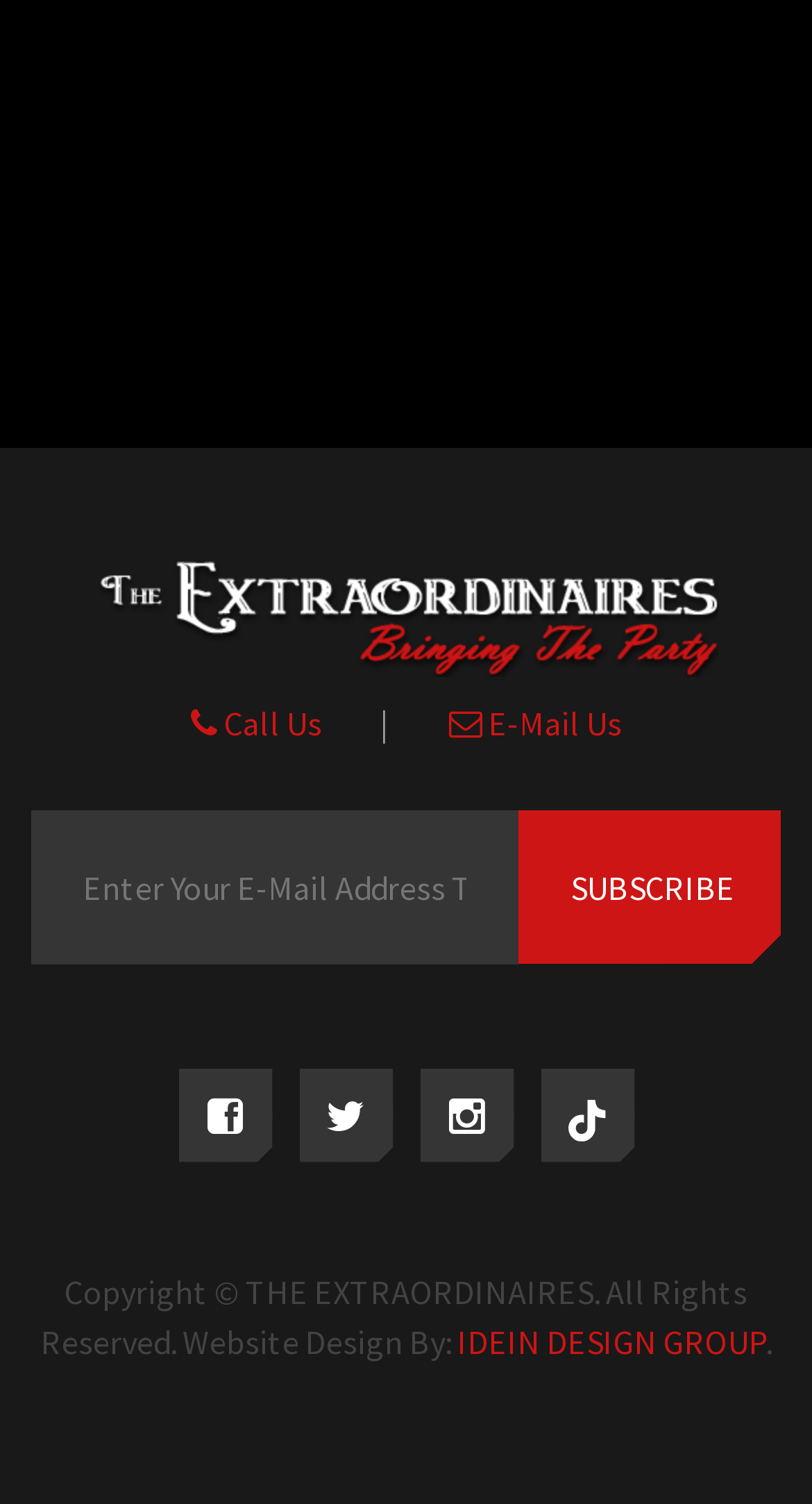What is the purpose of the textbox?
Kindly answer the question with as much detail as you can.

The textbox is used to enter an email address to subscribe to the organization's mailing list, as indicated by the placeholder text 'Enter Your E-Mail Address To Subscribe To Our Mailing List...'.